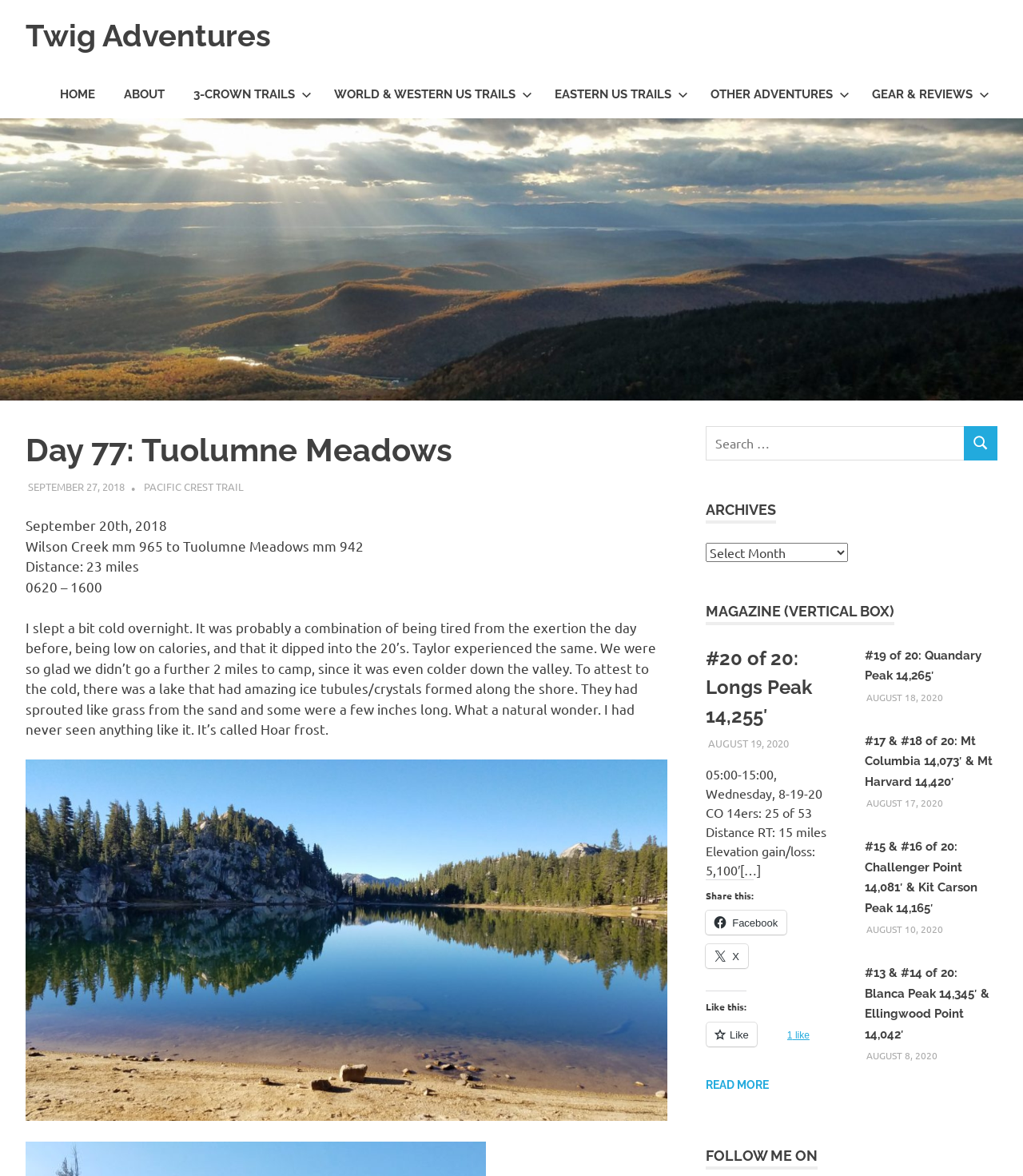Please provide a detailed answer to the question below based on the screenshot: 
What is the name of the trail mentioned?

The name of the trail mentioned can be found in the text 'Pacific Crest Trail' which is located in the main content area of the webpage, specifically in the section describing the author's hike.